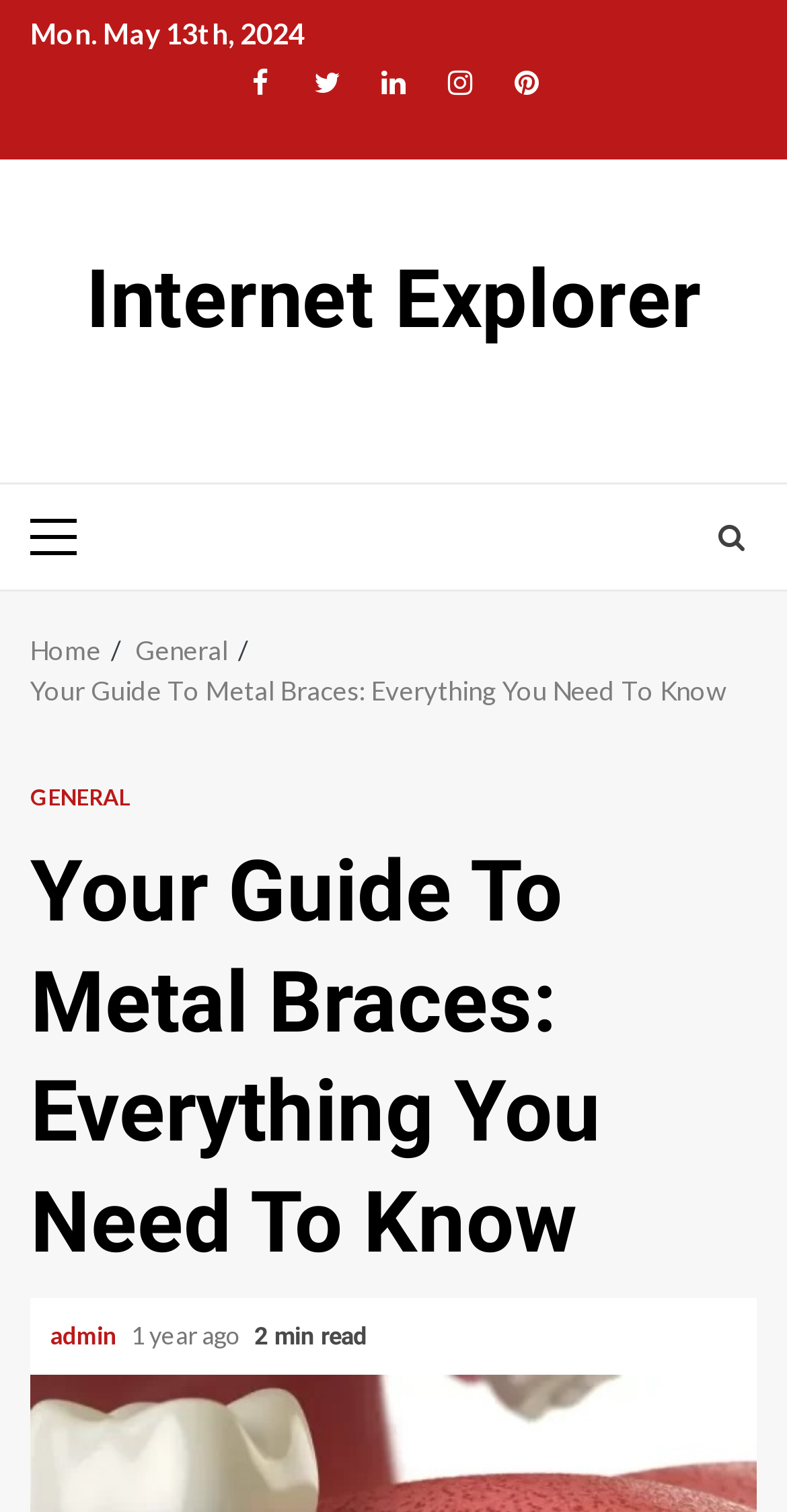Find the bounding box of the UI element described as follows: "Internet Explorer".

[0.109, 0.167, 0.891, 0.23]